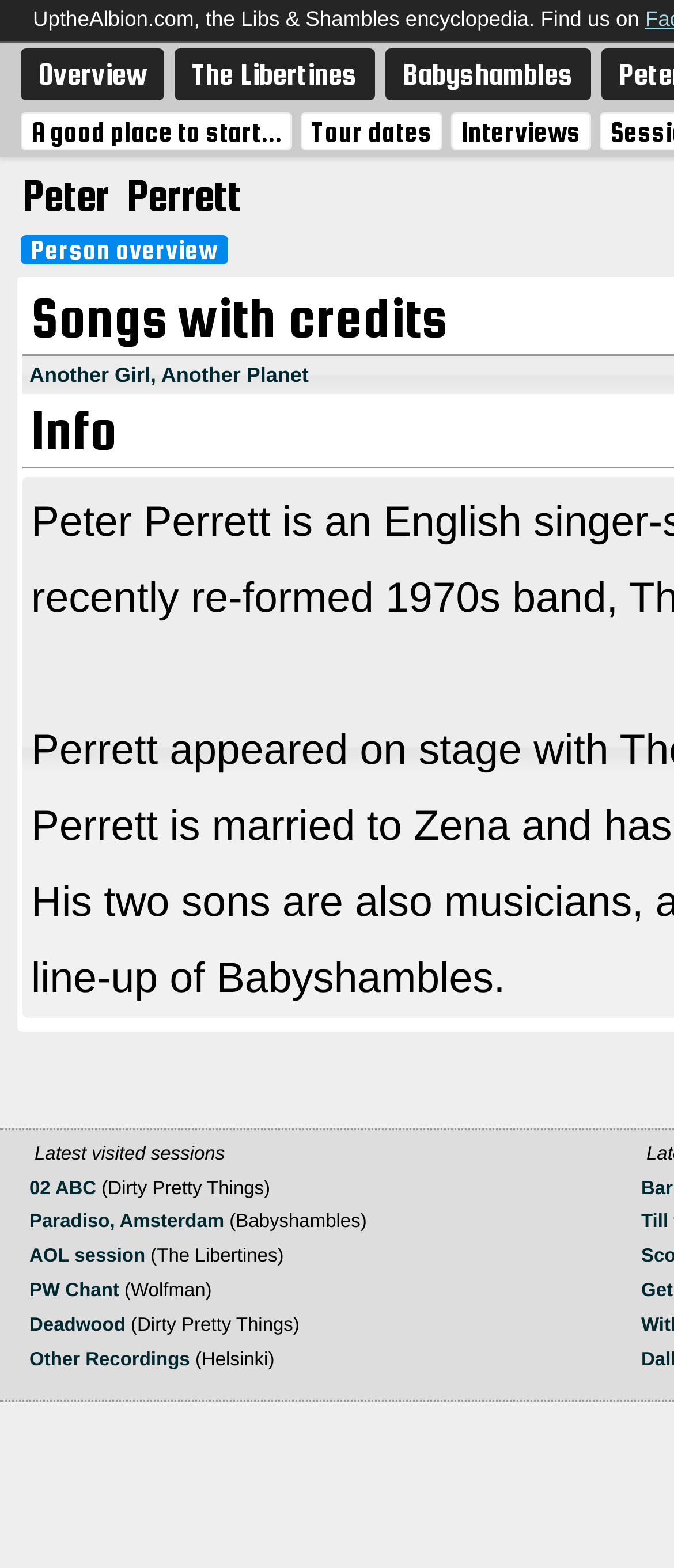Based on the element description PW Chant, identify the bounding box of the UI element in the given webpage screenshot. The coordinates should be in the format (top-left x, top-left y, bottom-right x, bottom-right y) and must be between 0 and 1.

[0.044, 0.817, 0.177, 0.83]